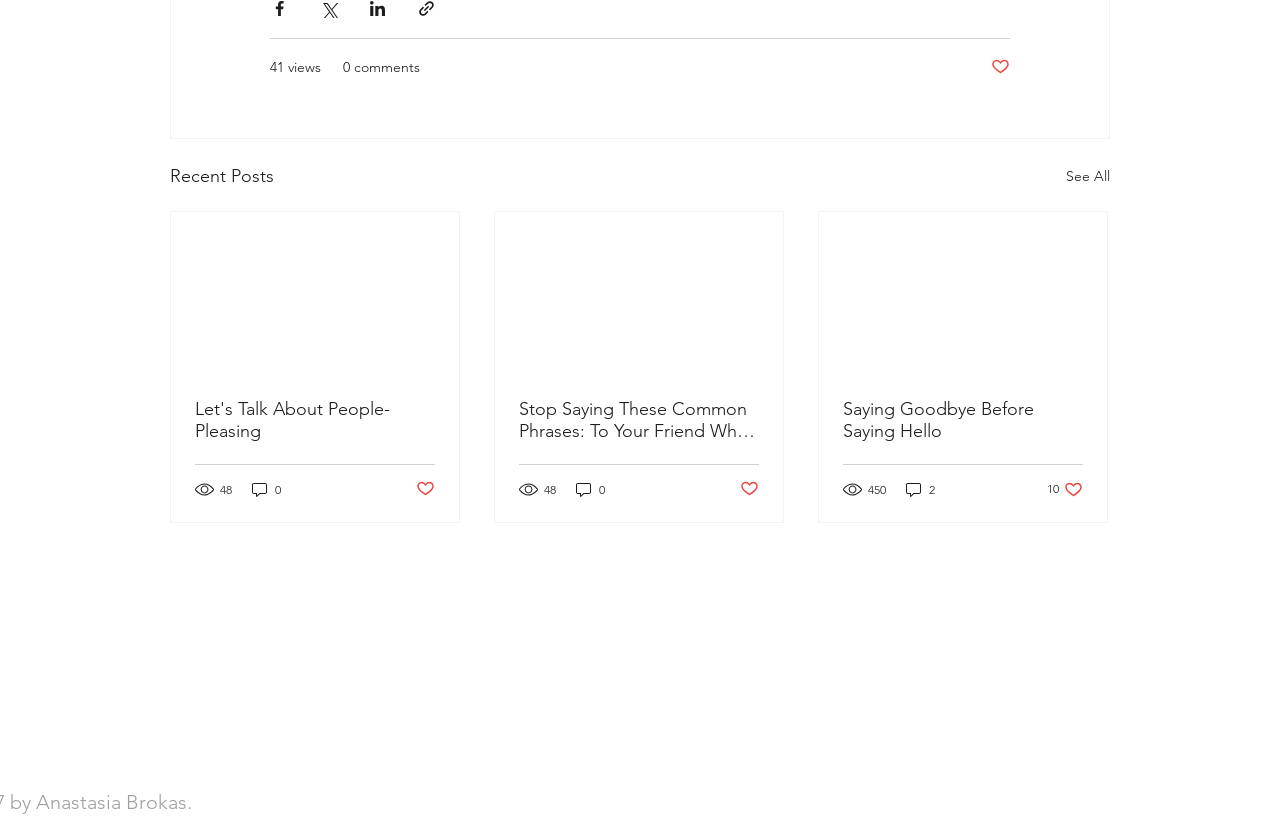Please find the bounding box coordinates of the element's region to be clicked to carry out this instruction: "Like a post".

[0.325, 0.577, 0.34, 0.602]